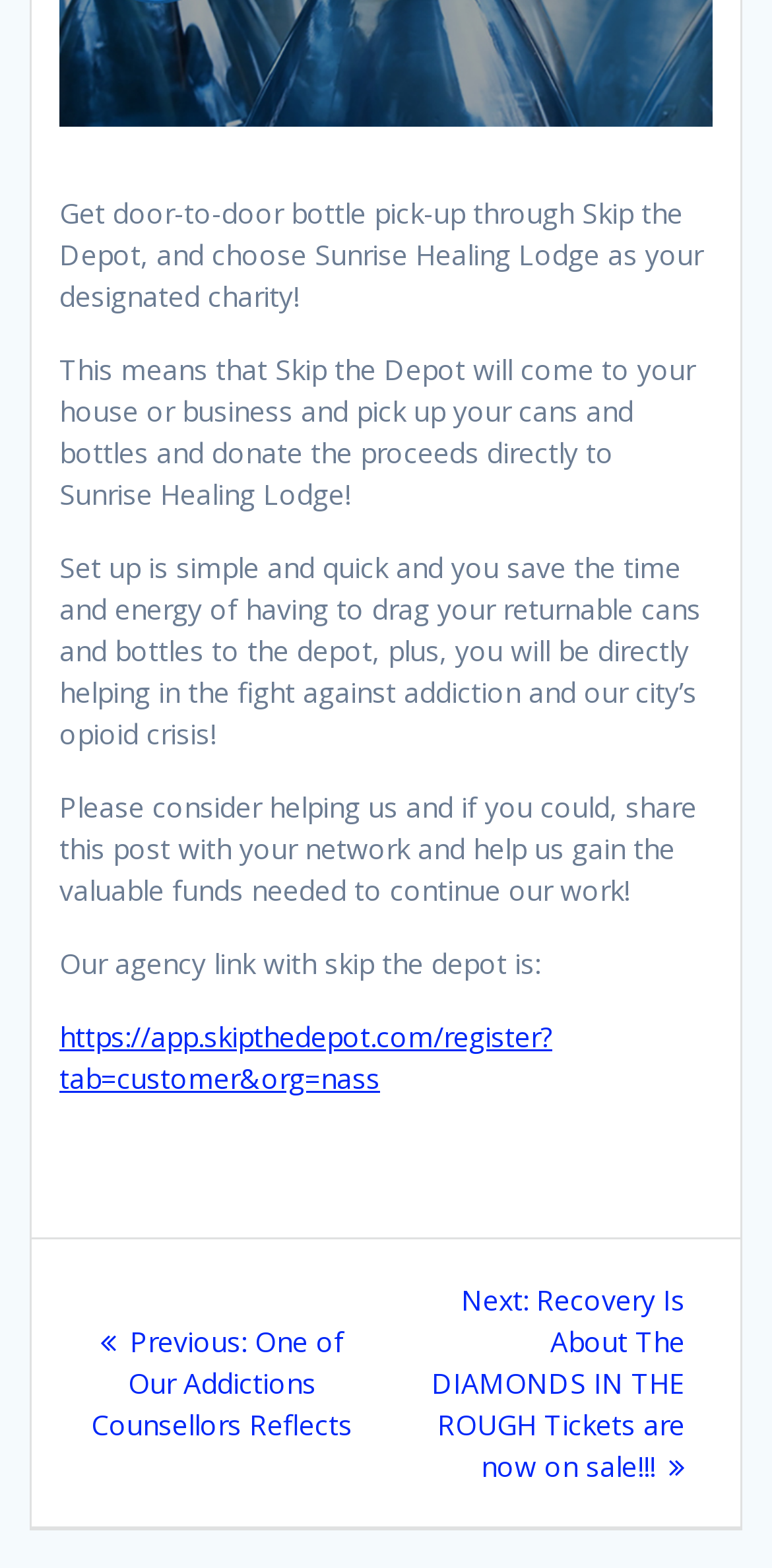What is the benefit of using Skip the Depot?
Using the image as a reference, deliver a detailed and thorough answer to the question.

The webpage states that by using Skip the Depot, users can save time and energy that would be spent on dragging returnable cans and bottles to the depot, and instead, the service will come to their house or business to pick up the items.